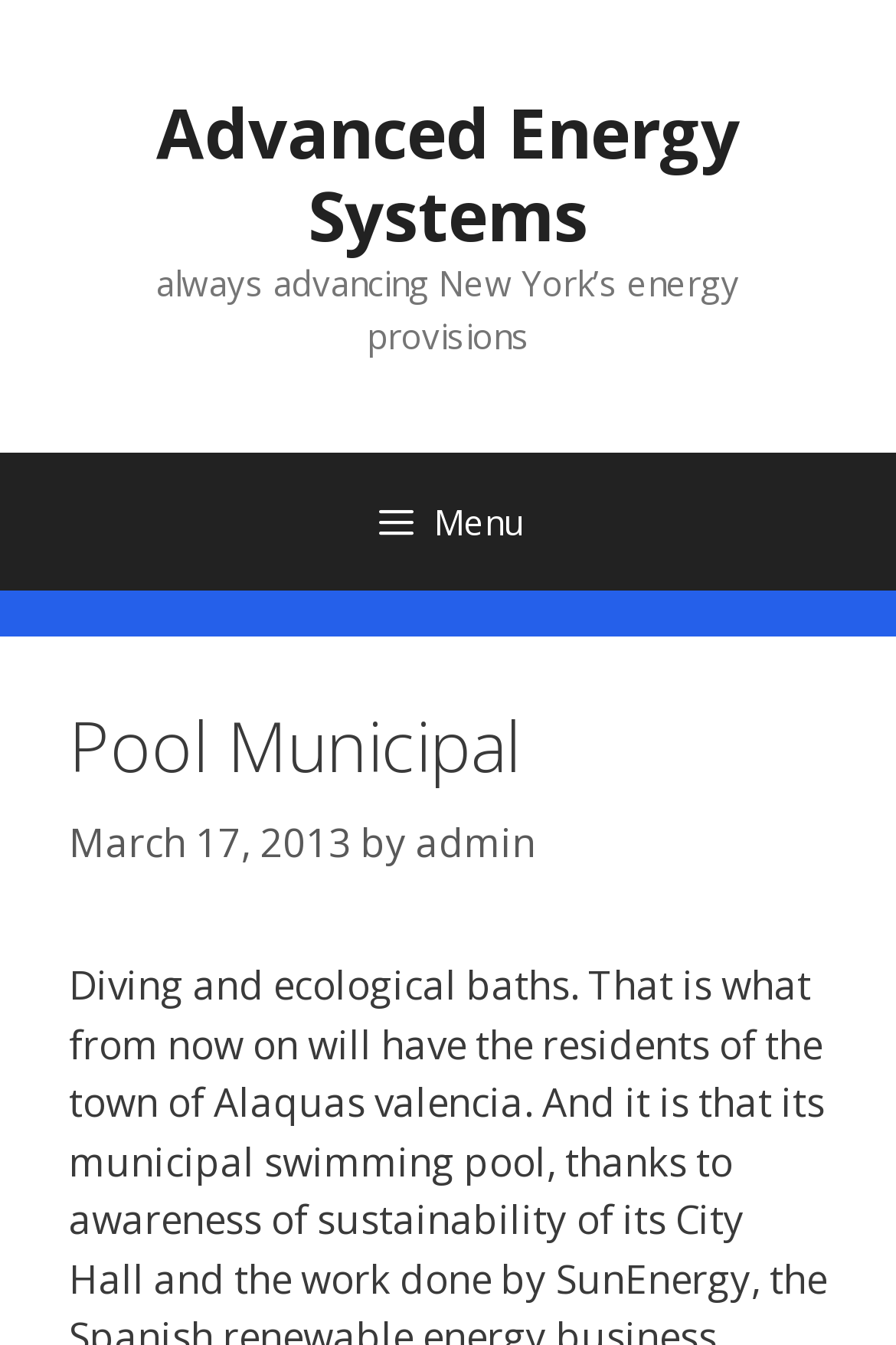Given the description "Advanced Energy Systems", determine the bounding box of the corresponding UI element.

[0.174, 0.063, 0.826, 0.195]